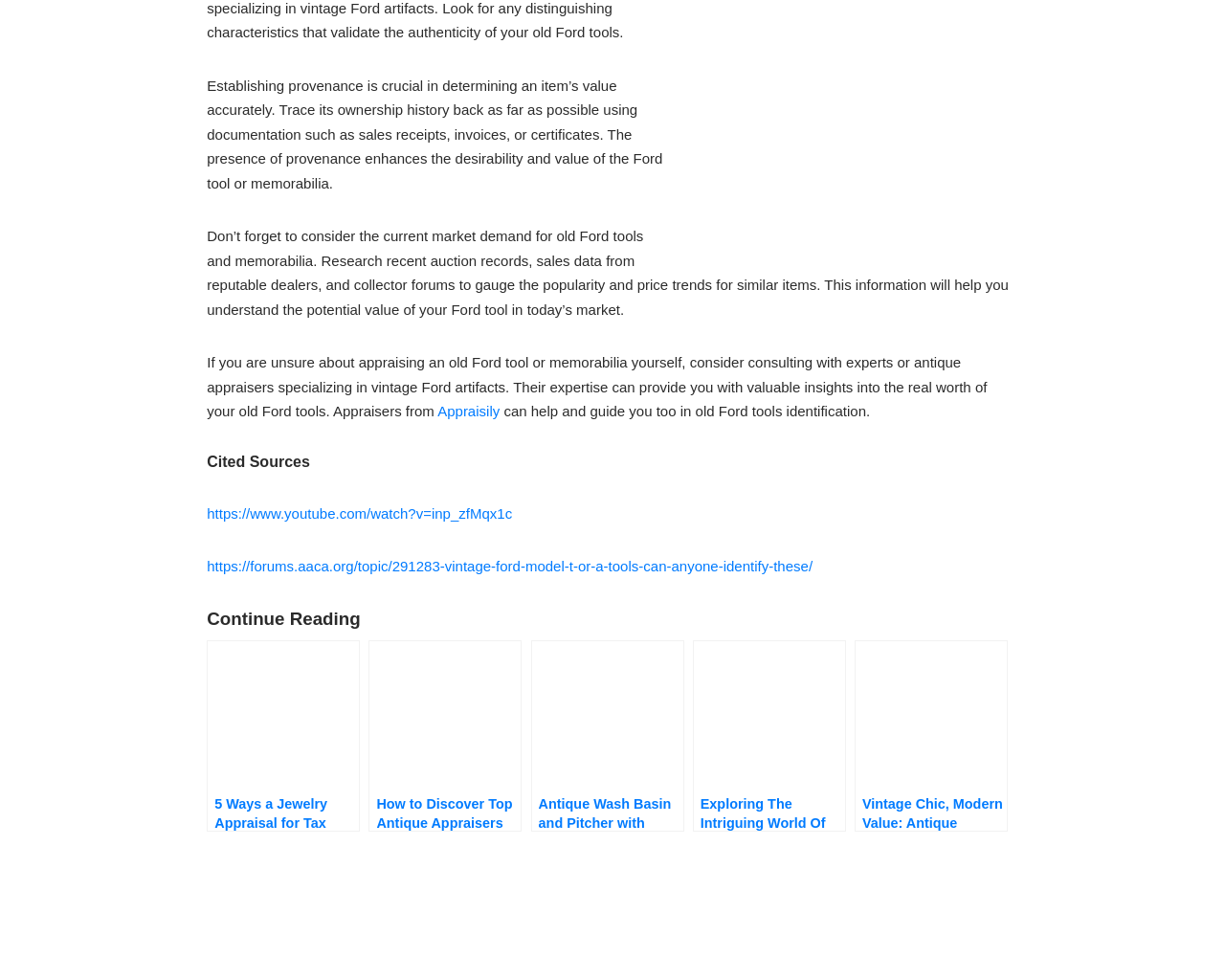Please indicate the bounding box coordinates for the clickable area to complete the following task: "Consult with Appraisily". The coordinates should be specified as four float numbers between 0 and 1, i.e., [left, top, right, bottom].

[0.357, 0.411, 0.411, 0.428]